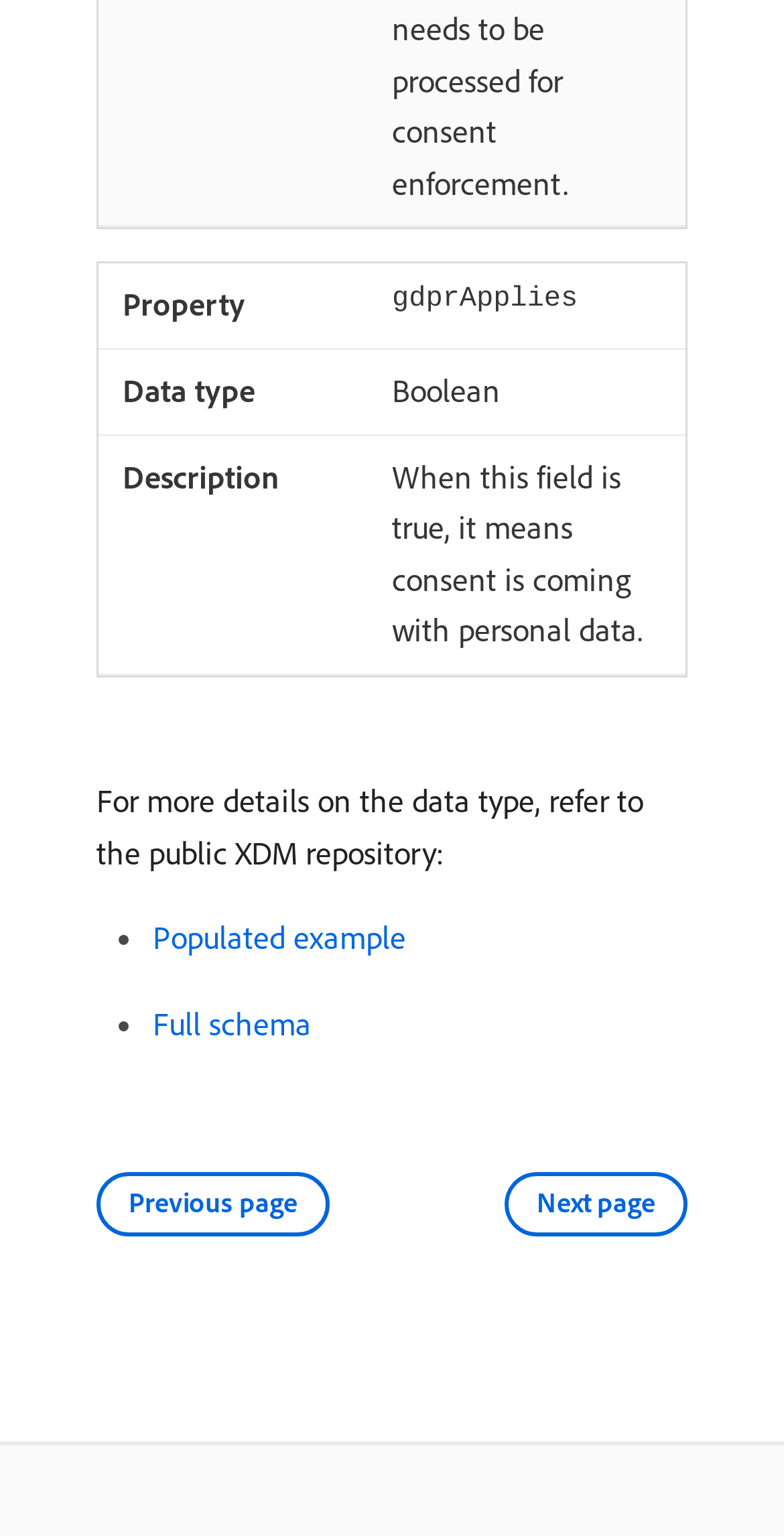Using the elements shown in the image, answer the question comprehensively: What are the navigation options available at the bottom of the page?

At the bottom of the page, there are two link elements, 'Previous page' and 'Next page', which provide navigation options to the user.